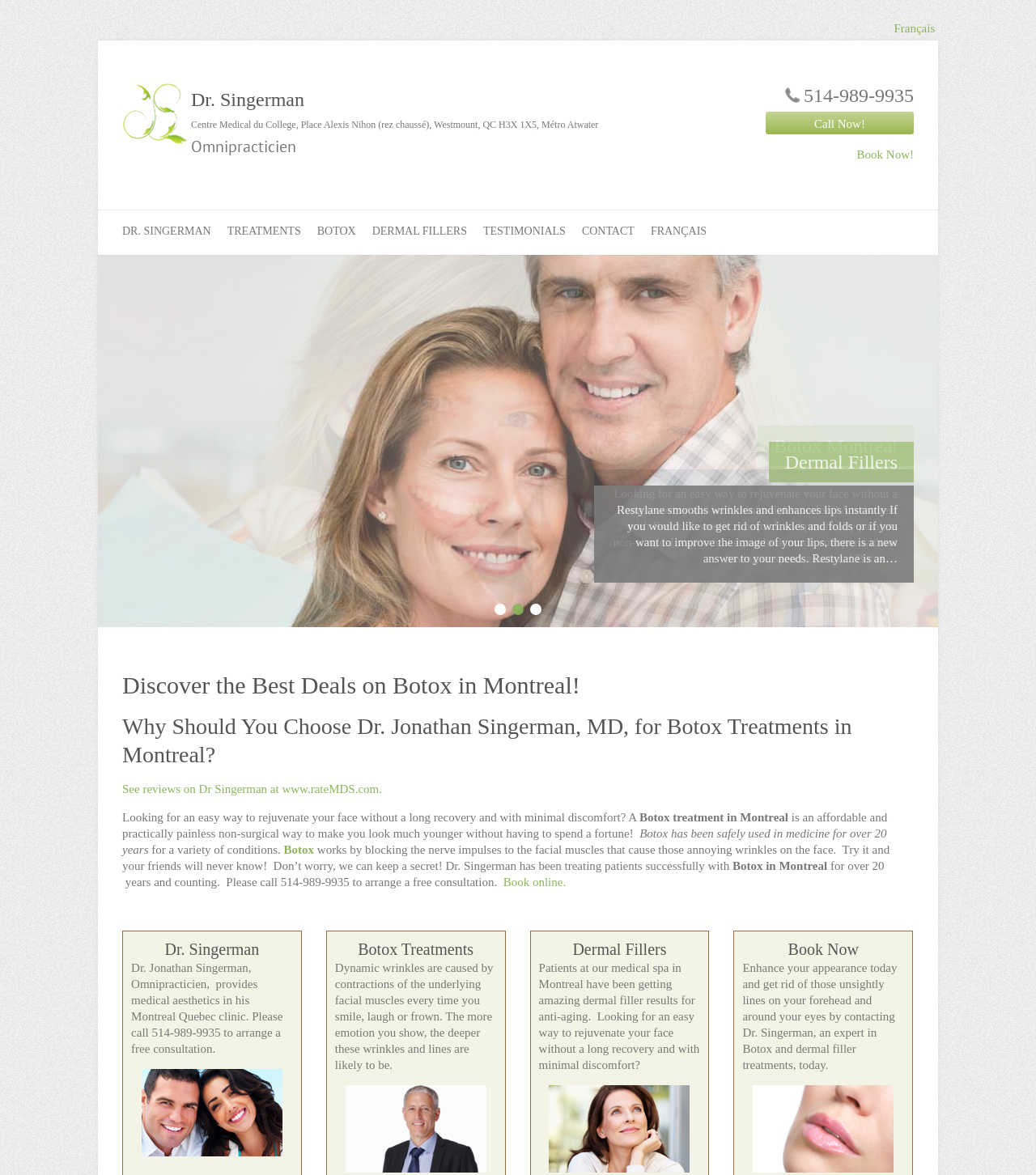Generate a thorough description of the webpage.

This webpage is about Dr. Jonathan Singerman's clinic in Westmount, Montreal, offering professional botox, dermal fillers, and IPL skin treatments. At the top right corner, there is a link to switch to French and a small image. Below that, there is a phone number and a "Call Now!" button. 

On the left side, there is a menu with links to Dr. Singerman's profile, treatments, testimonials, contact information, and a French version of the website. 

In the main content area, there is a large image related to dermal fillers. Below that, there is an article about dermal fillers, describing how they can smooth wrinkles and enhance lips. 

Further down, there are several sections with headings, including "Discover the Best Deals on Botox in Montreal!", "Why Should You Choose Dr. Jonathan Singerman, MD, for Botox Treatments in Montreal?", and "Botox treatment in Montreal". These sections provide information about botox treatments, their benefits, and Dr. Singerman's experience. 

There are also sections about Dr. Singerman, botox treatments, and dermal fillers, each with a heading and a brief description. These sections are accompanied by images of people who have undergone these treatments. 

At the bottom of the page, there are links to book an appointment online and to call for a free consultation.